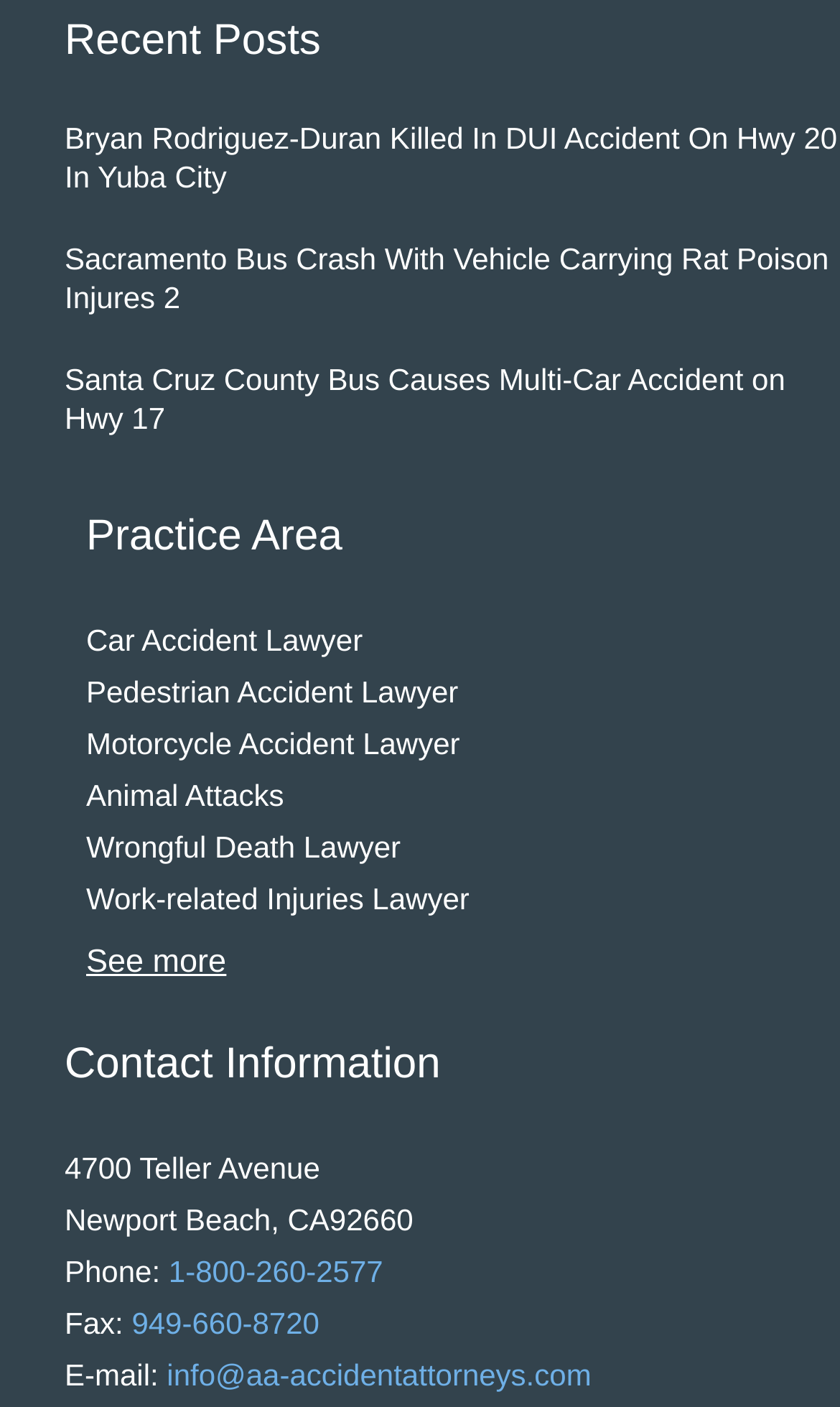Please examine the image and provide a detailed answer to the question: What is the phone number of the law firm?

The phone number of the law firm is listed as 'Phone: 1-800-260-2577'.